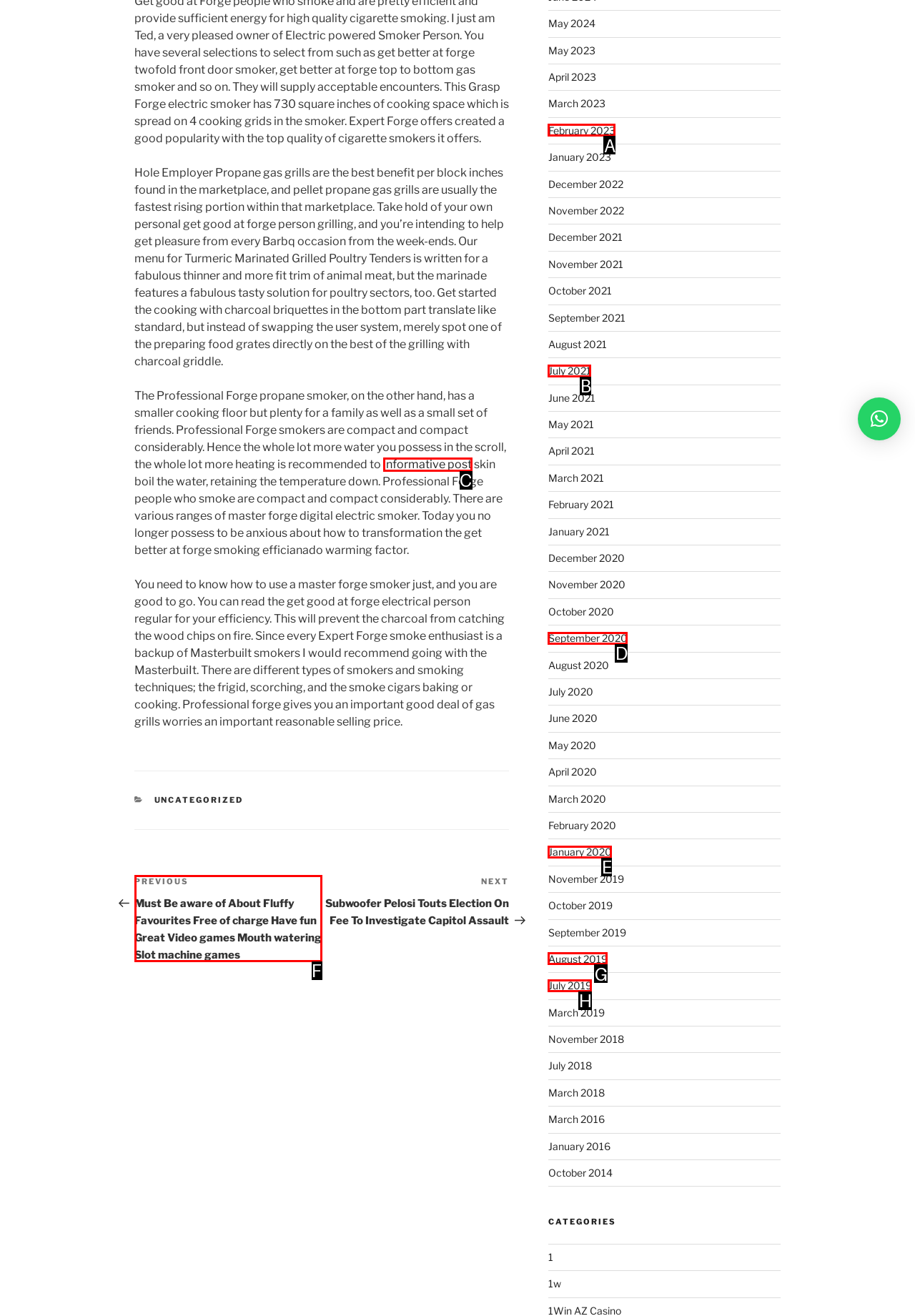Choose the letter of the UI element that aligns with the following description: July 2019
State your answer as the letter from the listed options.

H